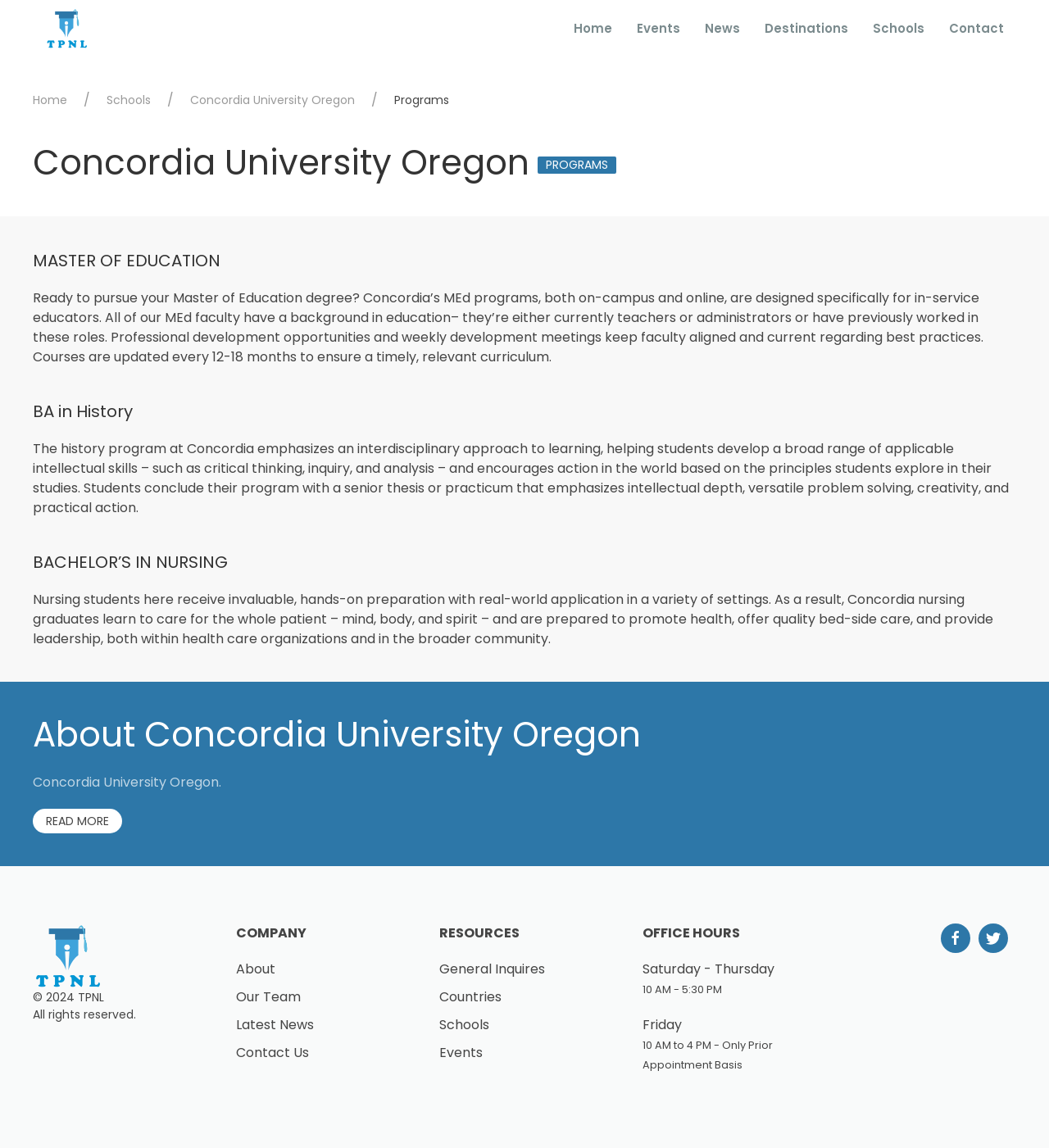Given the description "Concordia University Oregon", provide the bounding box coordinates of the corresponding UI element.

[0.181, 0.08, 0.338, 0.095]